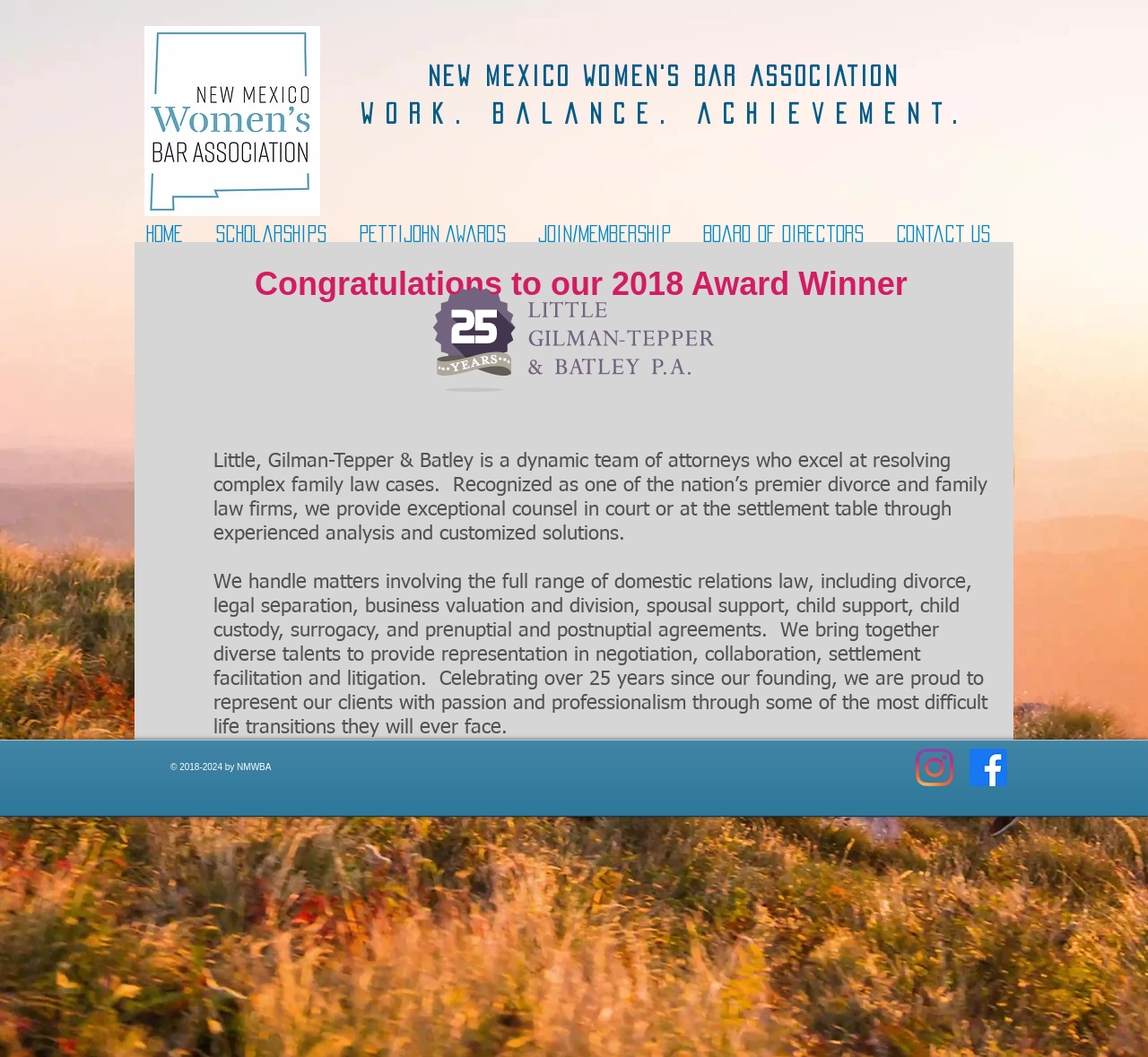Find the bounding box of the UI element described as follows: "Contact Us".

[0.766, 0.198, 0.876, 0.229]